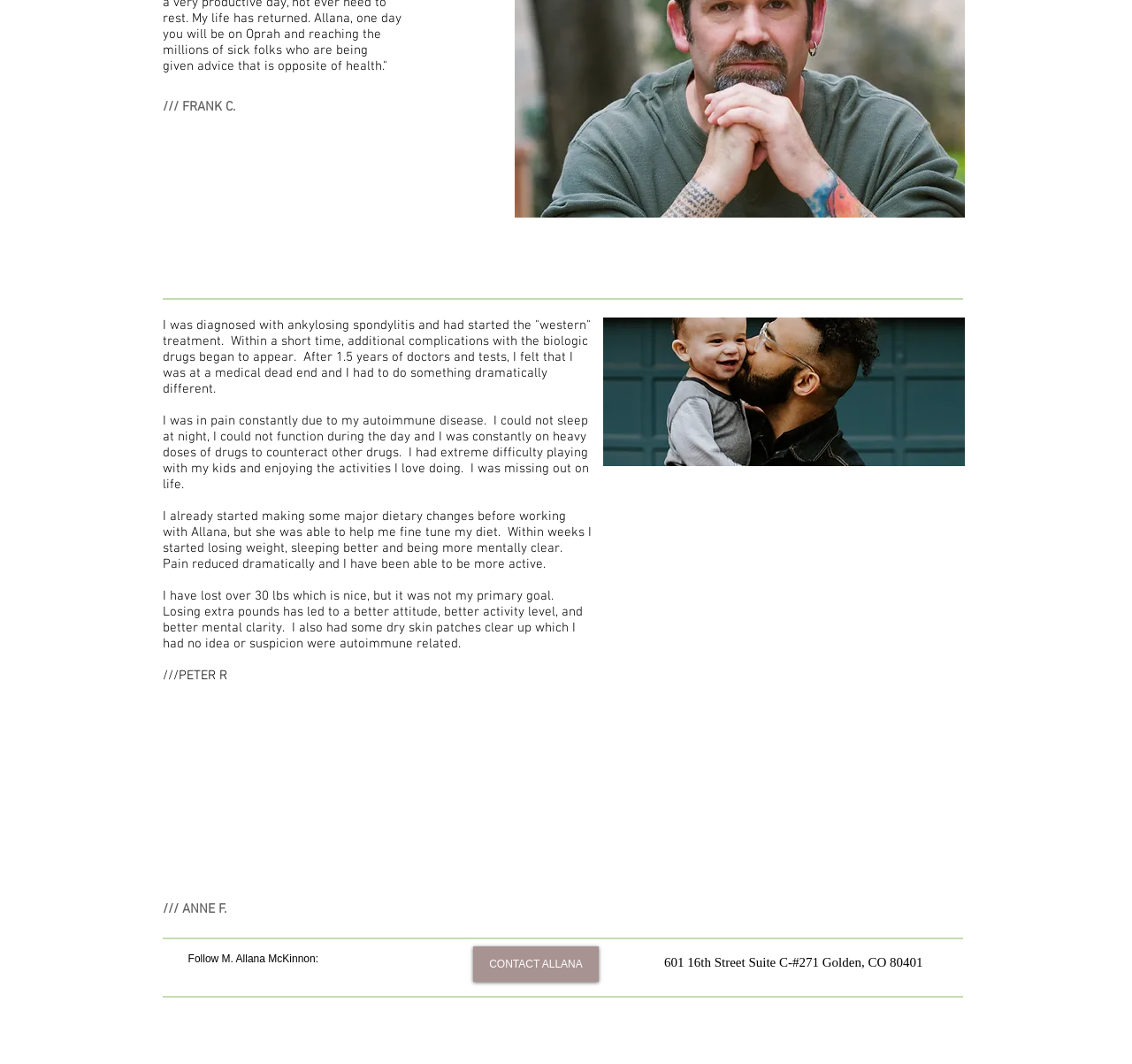Determine the bounding box of the UI element mentioned here: "CONTACT ALLANA". The coordinates must be in the format [left, top, right, bottom] with values ranging from 0 to 1.

[0.418, 0.889, 0.529, 0.923]